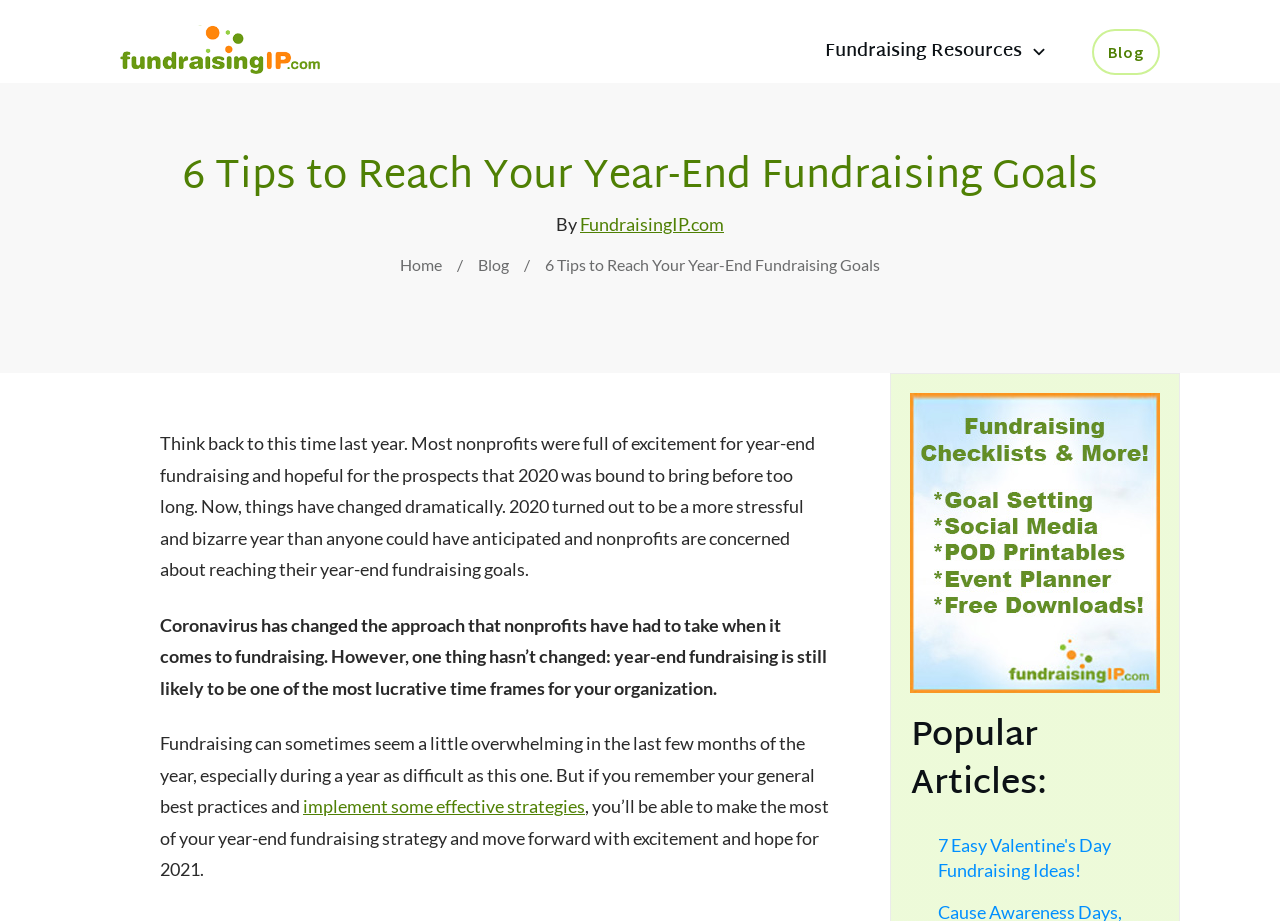Give a concise answer of one word or phrase to the question: 
What is the topic of the webpage?

Year-end fundraising